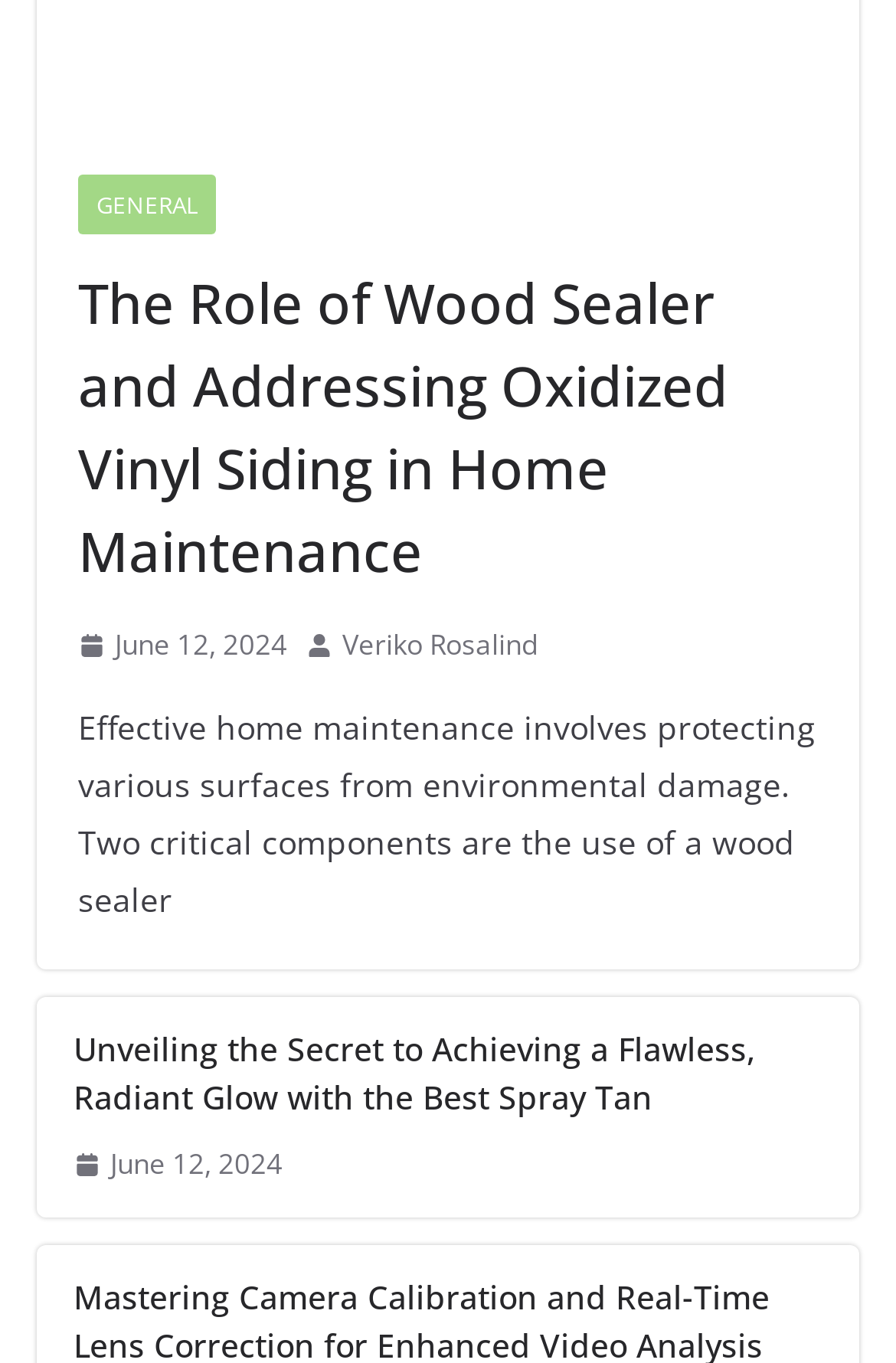What is the date of the first article?
Look at the screenshot and provide an in-depth answer.

I found the date by looking at the link element with the text 'June 12, 2024' which is located below the heading 'The Role of Wood Sealer and Addressing Oxidized Vinyl Siding in Home Maintenance'.